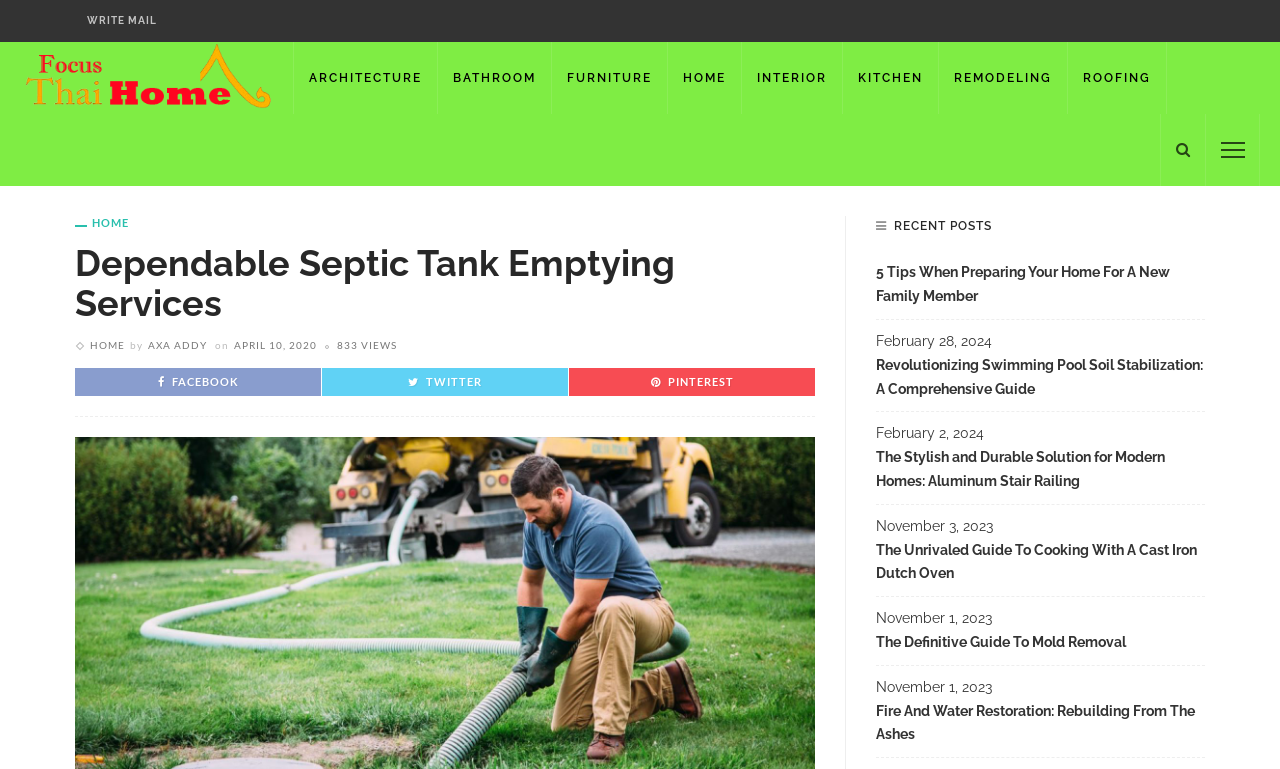Please find the bounding box coordinates of the clickable region needed to complete the following instruction: "Explore ARCHITECTURE category". The bounding box coordinates must consist of four float numbers between 0 and 1, i.e., [left, top, right, bottom].

[0.229, 0.055, 0.342, 0.148]